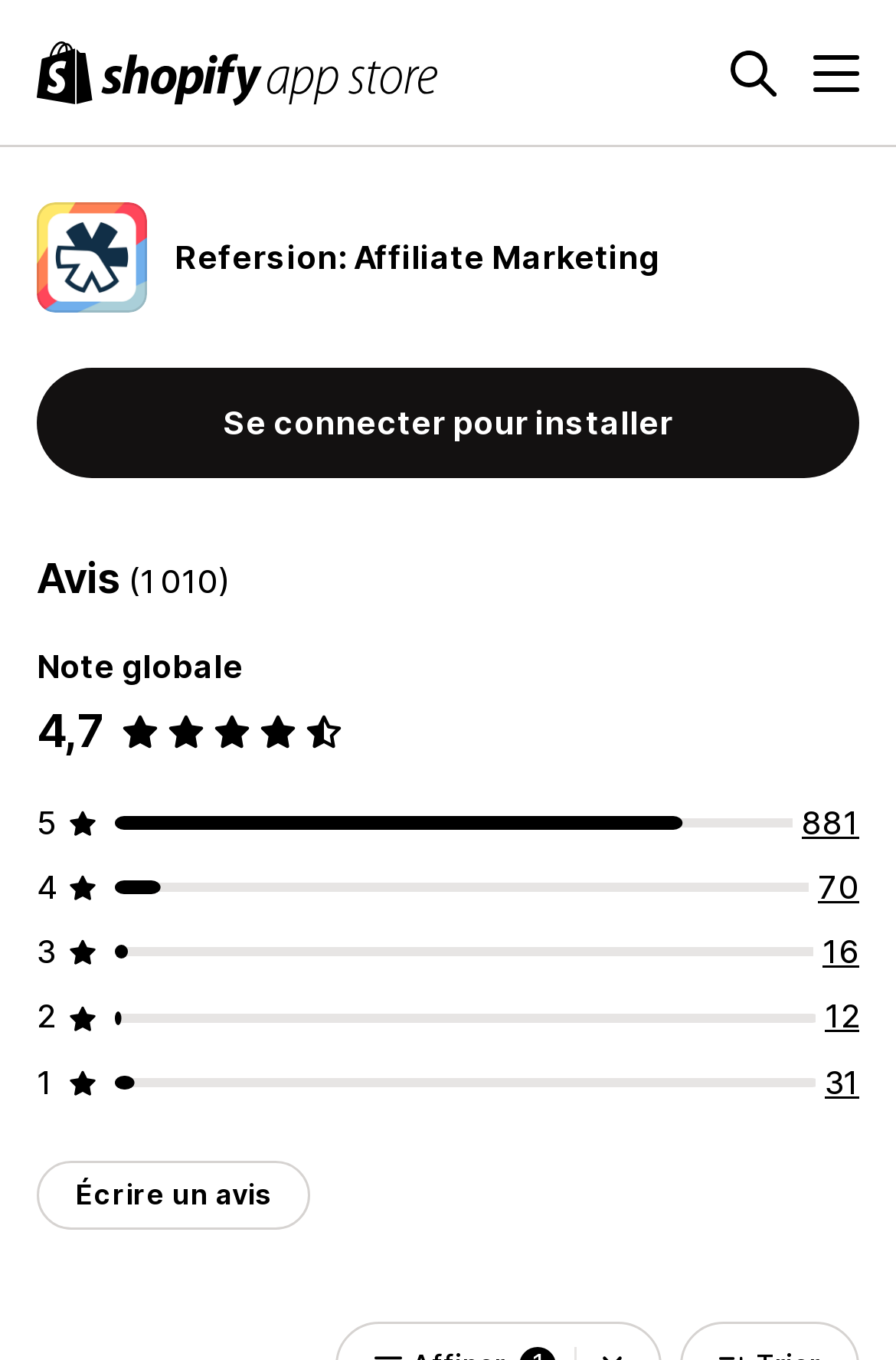Please identify the bounding box coordinates of the clickable area that will fulfill the following instruction: "Open the menu". The coordinates should be in the format of four float numbers between 0 and 1, i.e., [left, top, right, bottom].

[0.908, 0.036, 0.959, 0.07]